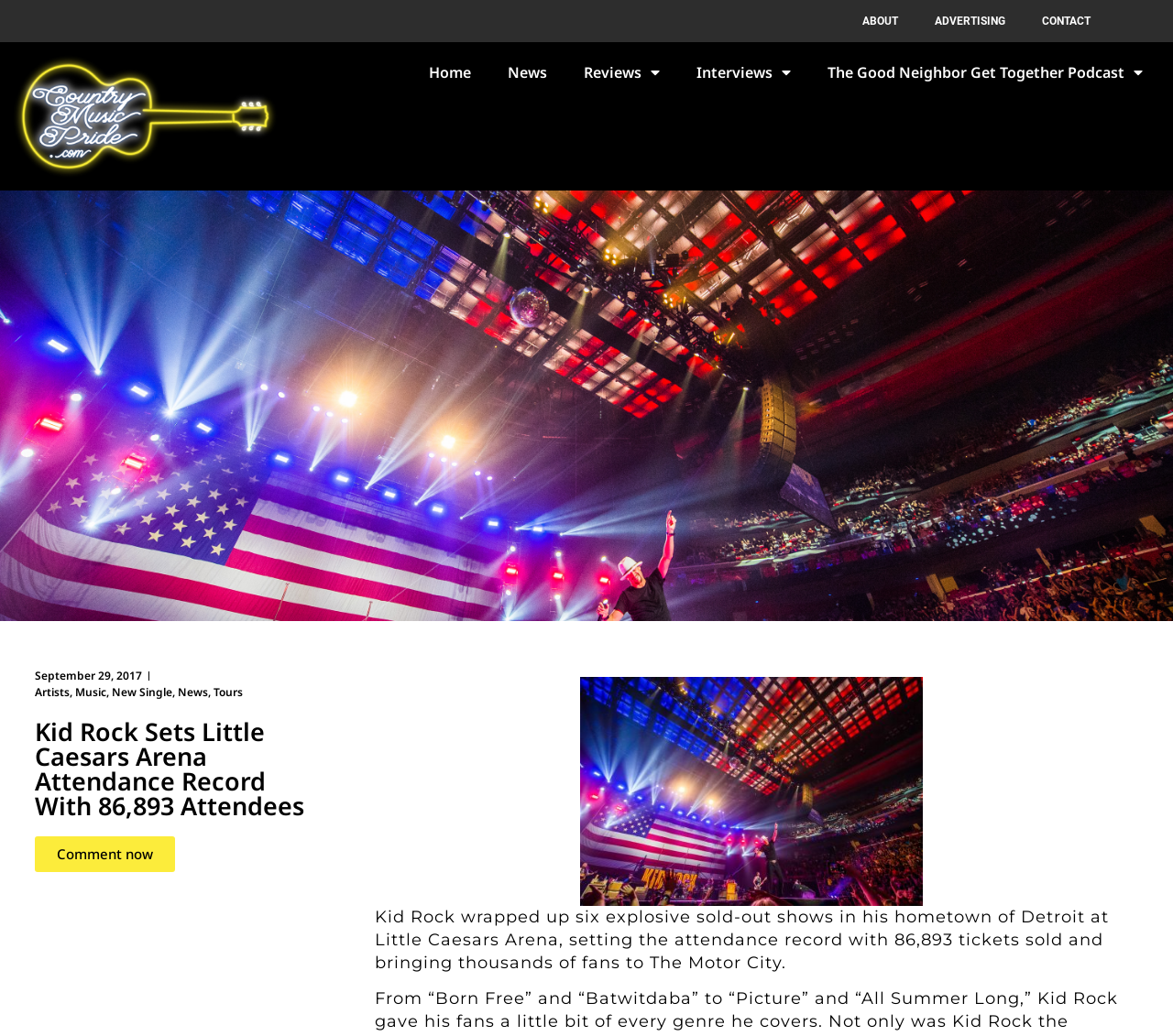Please extract the title of the webpage.

Kid Rock Sets Little Caesars Arena Attendance Record With 86,893 Attendees